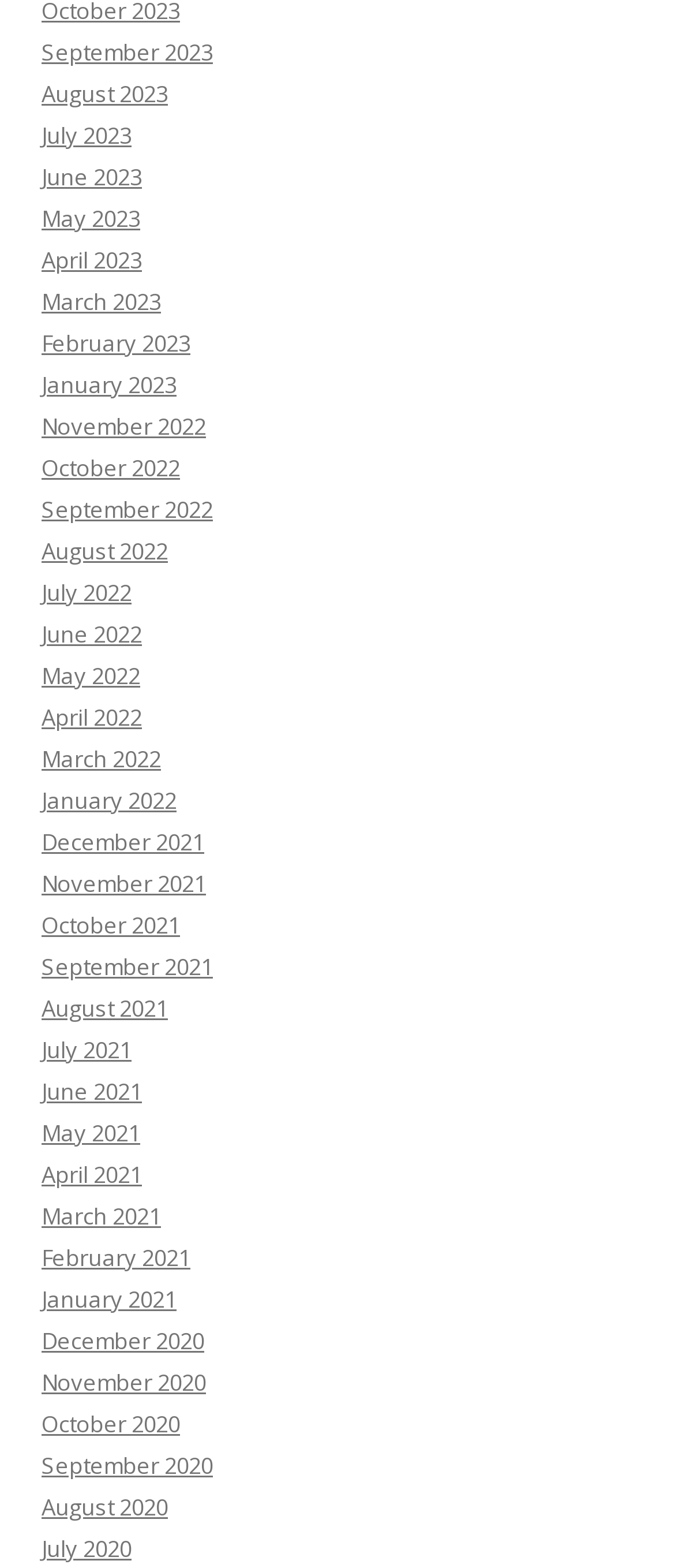Use a single word or phrase to answer the question: How many links are there on the webpage?

30